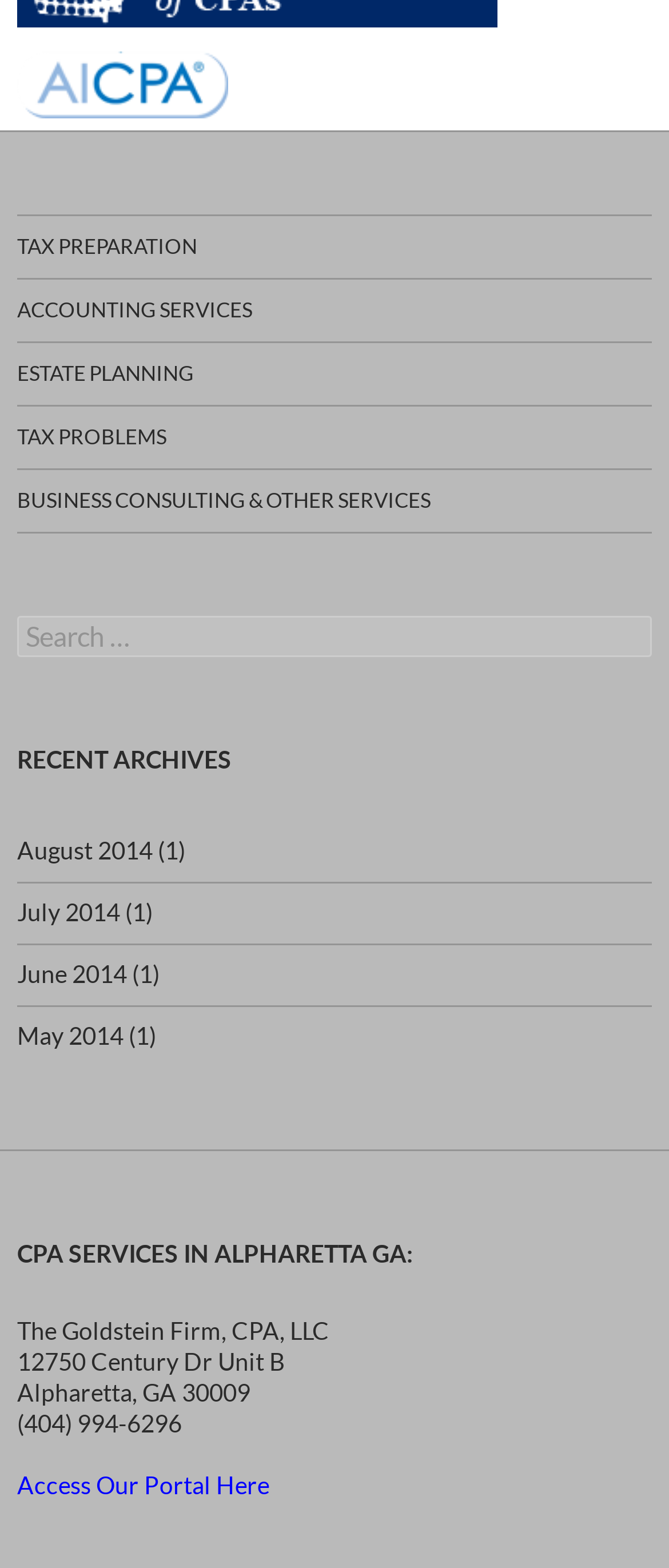How can I access the portal of The Goldstein Firm?
Provide an in-depth and detailed answer to the question.

At the bottom of the webpage, there is a link that says 'Access Our Portal Here', which suggests that clicking on this link will allow users to access the portal of The Goldstein Firm.